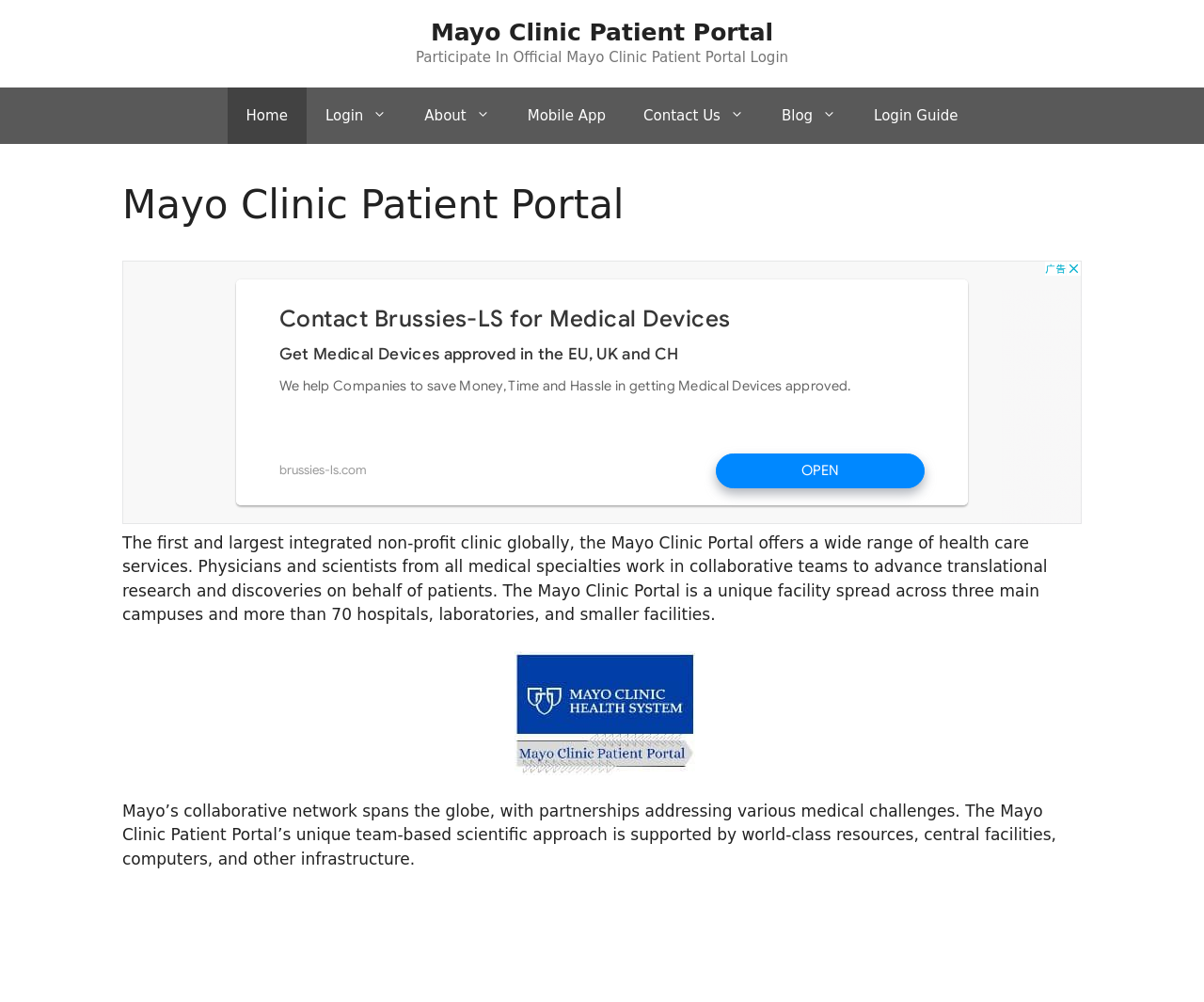From the element description Login, predict the bounding box coordinates of the UI element. The coordinates must be specified in the format (top-left x, top-left y, bottom-right x, bottom-right y) and should be within the 0 to 1 range.

[0.255, 0.087, 0.337, 0.143]